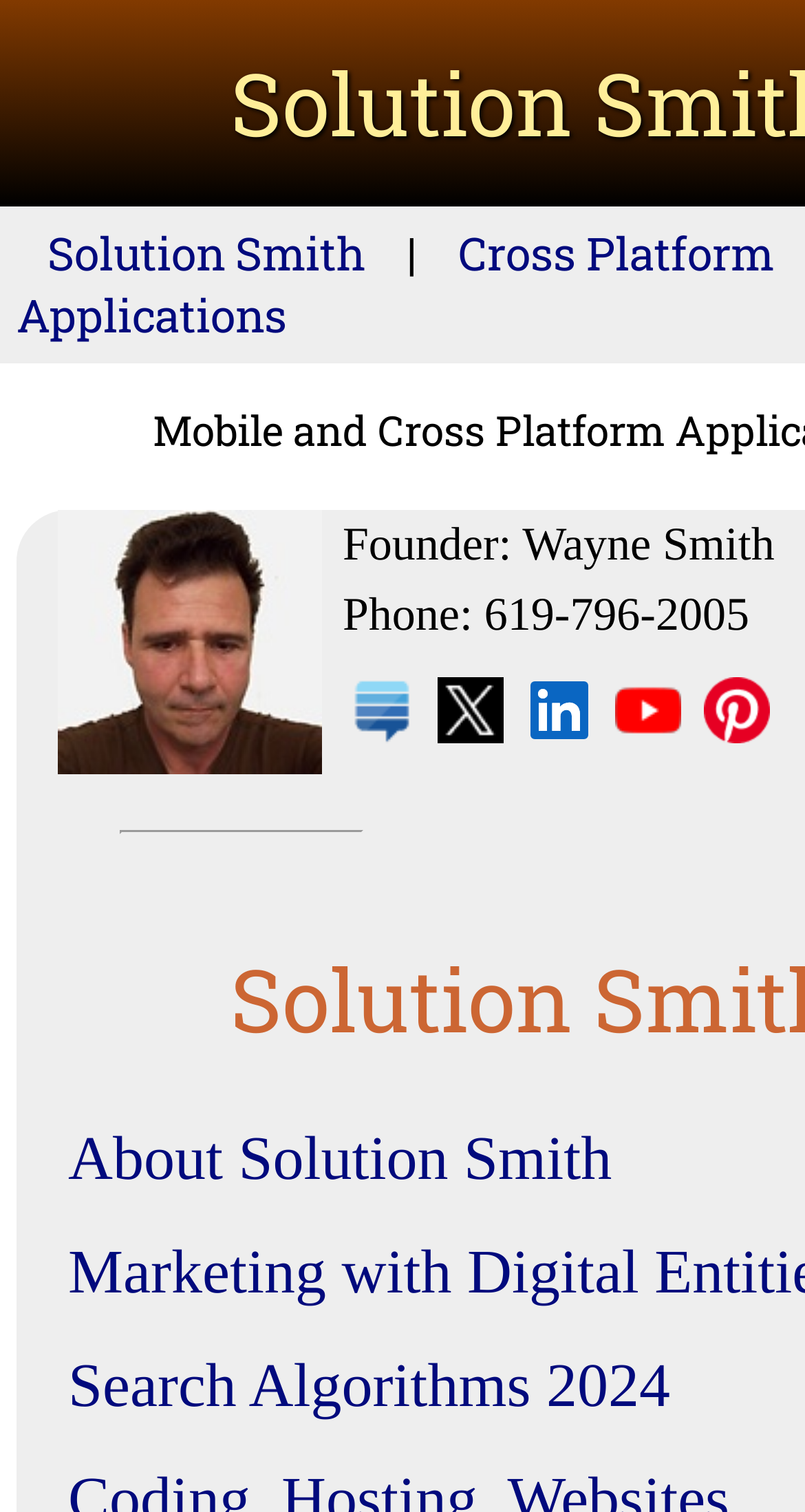Using the webpage screenshot and the element description alt="linkedin Wayne Smith" title="linkedin", determine the bounding box coordinates. Specify the coordinates in the format (top-left x, top-left y, bottom-right x, bottom-right y) with values ranging from 0 to 1.

[0.646, 0.473, 0.744, 0.503]